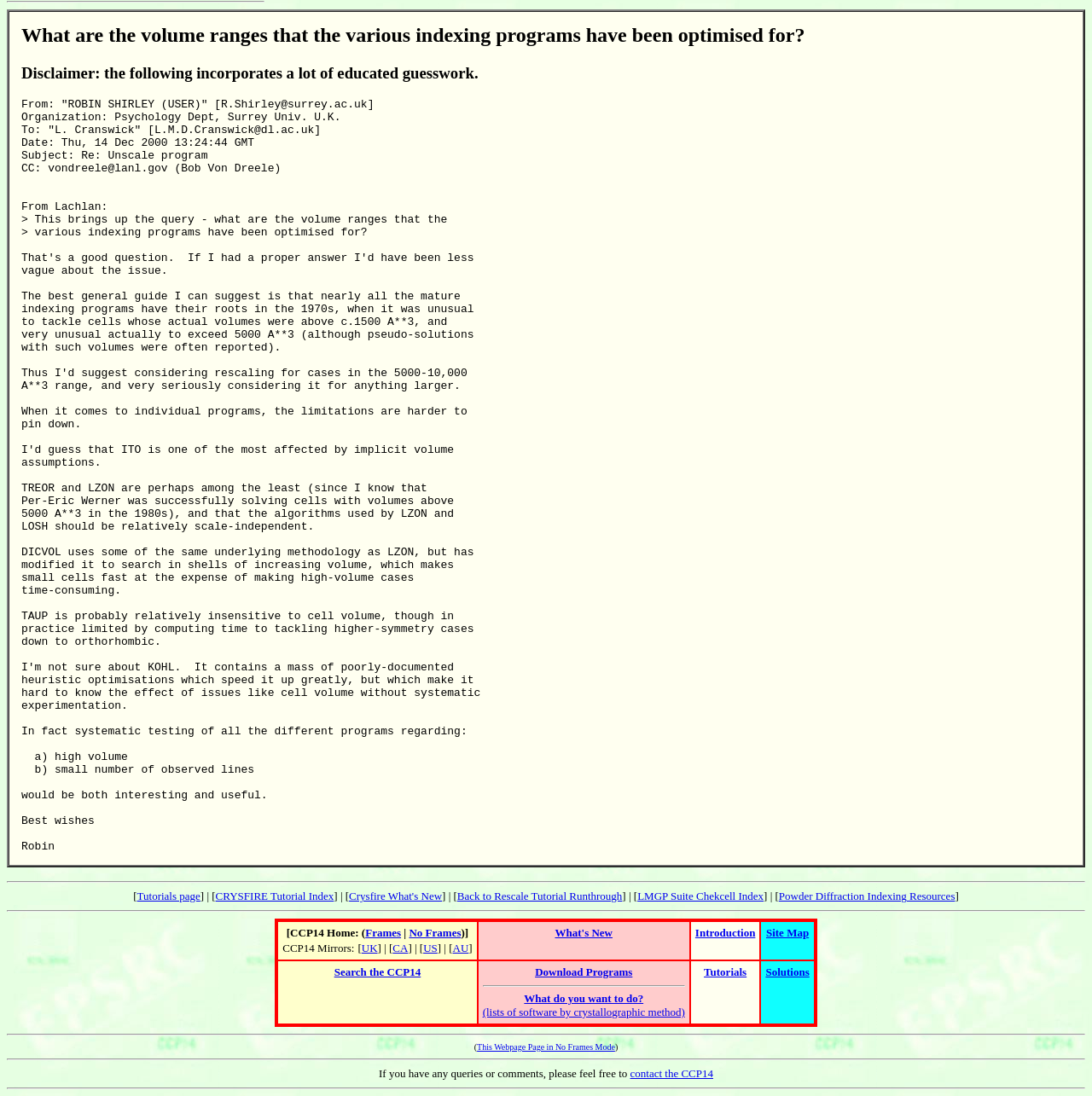What is the range of cell volumes that ITO is most affected by?
Using the screenshot, give a one-word or short phrase answer.

Implicit volume assumptions